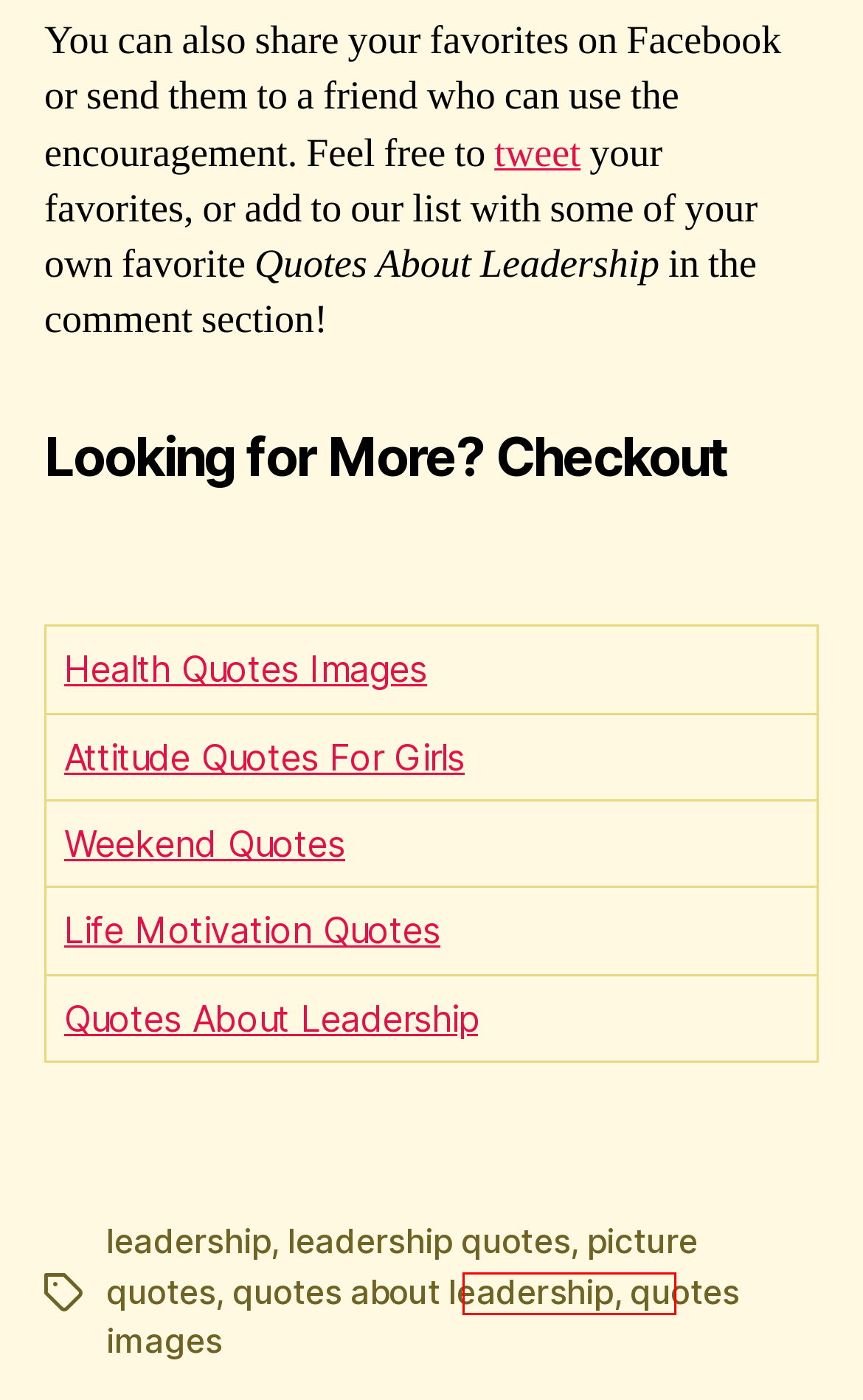You are given a screenshot of a webpage with a red bounding box around an element. Choose the most fitting webpage description for the page that appears after clicking the element within the red bounding box. Here are the candidates:
A. leadership - The Bright Quotes
B. picture quotes - The Bright Quotes
C. leadership quotes - The Bright Quotes
D. 33 Life Motivation Quotes and Sayings to share anywhere in 2020 - The Bright Quotes
E. 50+ Best Attitude Quotes for Girls to brighten up your day
F. quotes about leadership - The Bright Quotes
G. 69 Best Ready for the Weekend Quotes for Everyone to Enjoy The Weekend - The Bright Quotes
H. quotes images - The Bright Quotes

H